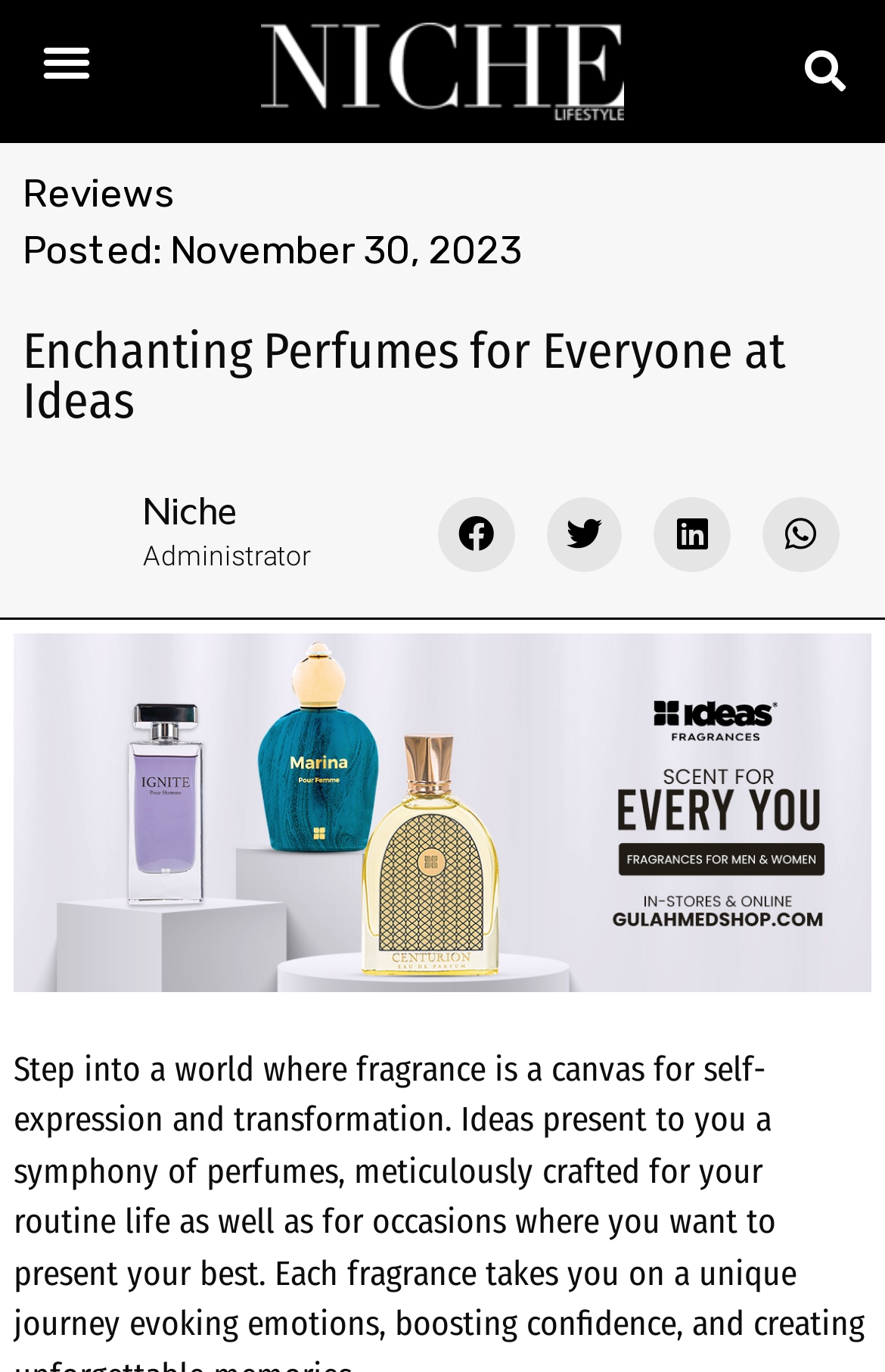Please identify the bounding box coordinates of the area that needs to be clicked to fulfill the following instruction: "Search for something."

[0.89, 0.023, 0.974, 0.078]